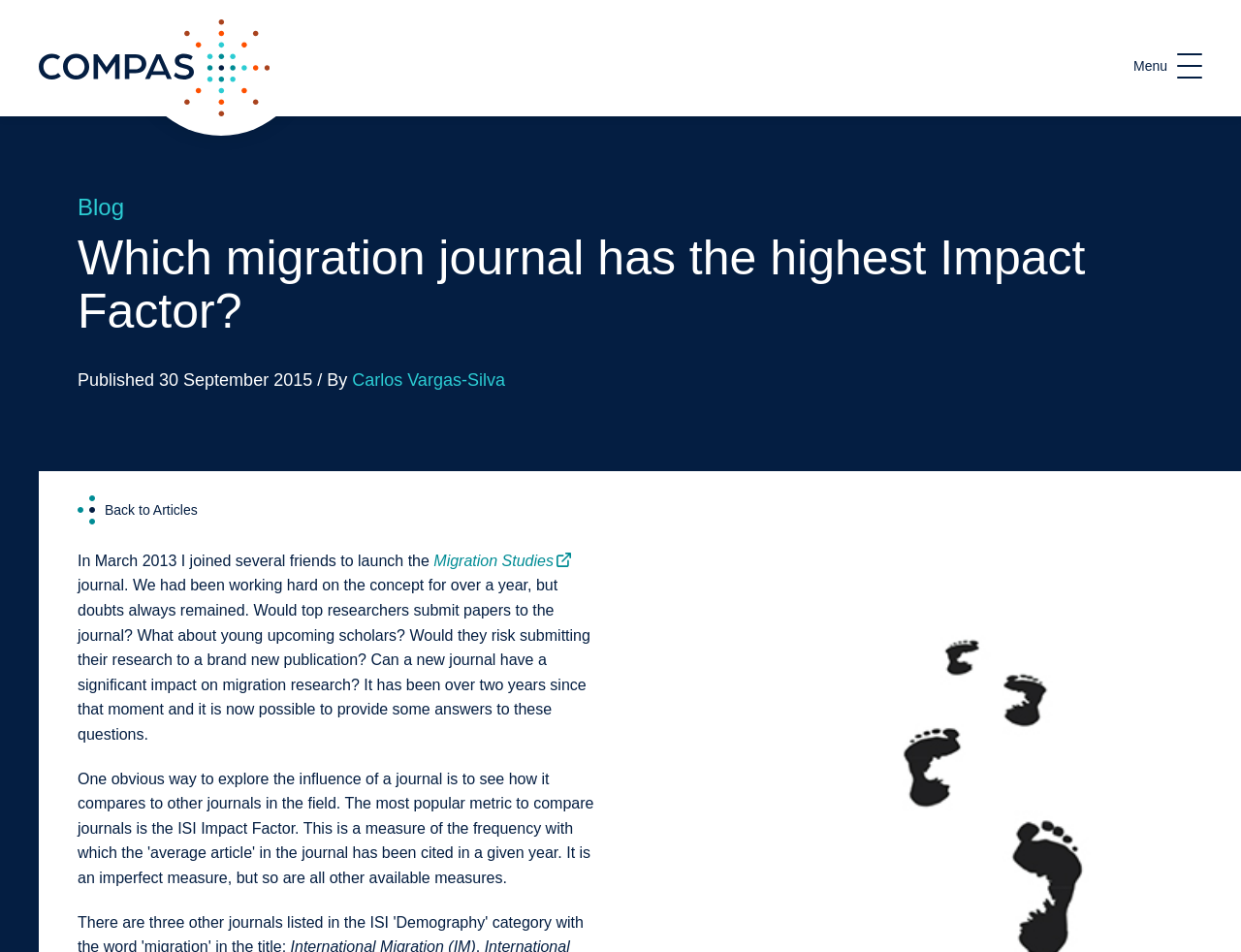Carefully examine the image and provide an in-depth answer to the question: Who is the author of the article?

The author of the article can be found by looking at the text 'Published 30 September 2015 / By' followed by a link with the text 'Carlos Vargas-Silva', which indicates that Carlos Vargas-Silva is the author of the article.